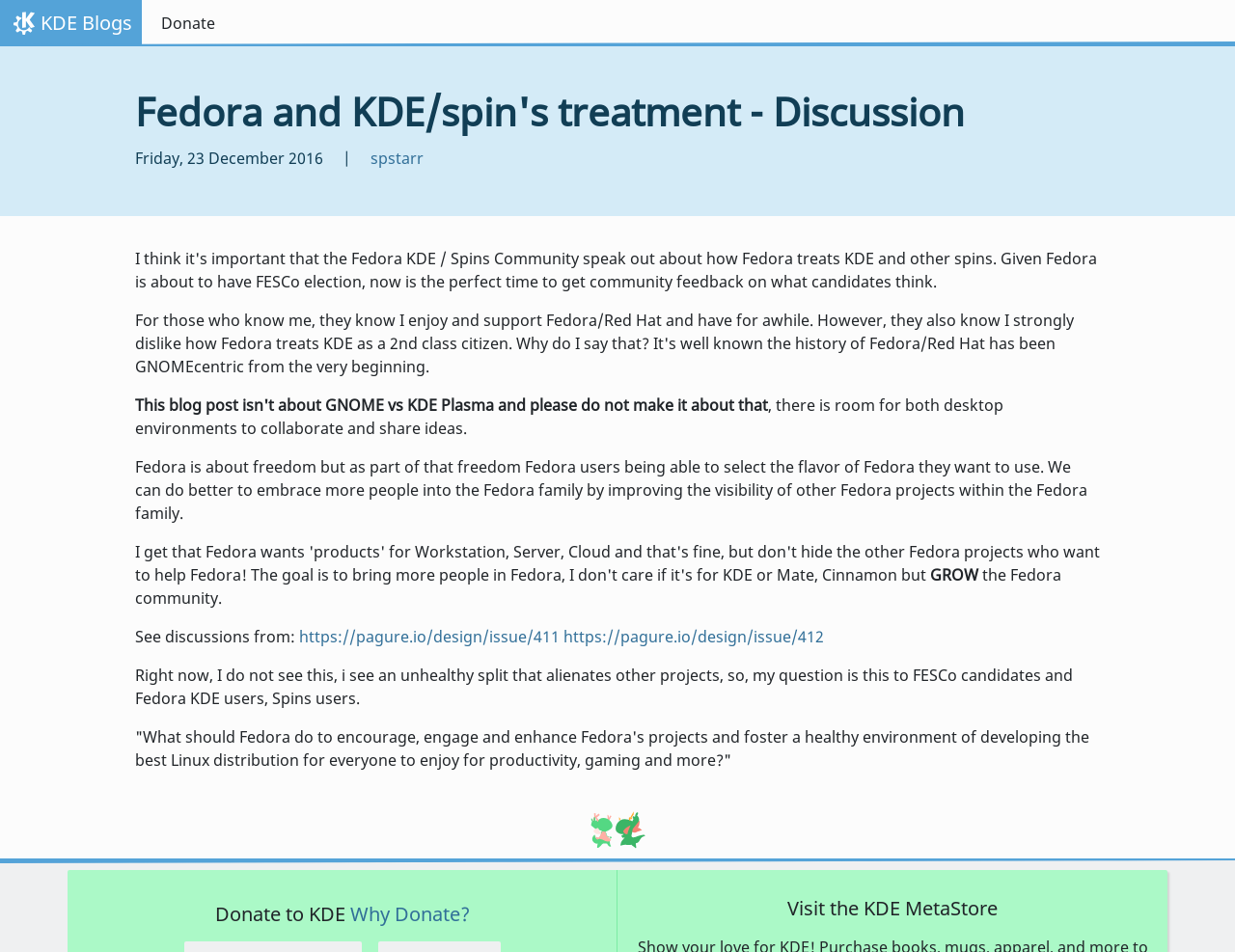Analyze the image and deliver a detailed answer to the question: What is the 'KDE MetaStore'?

The 'KDE MetaStore' is likely an online store where users can purchase KDE-related merchandise or software, and is being promoted on this webpage.